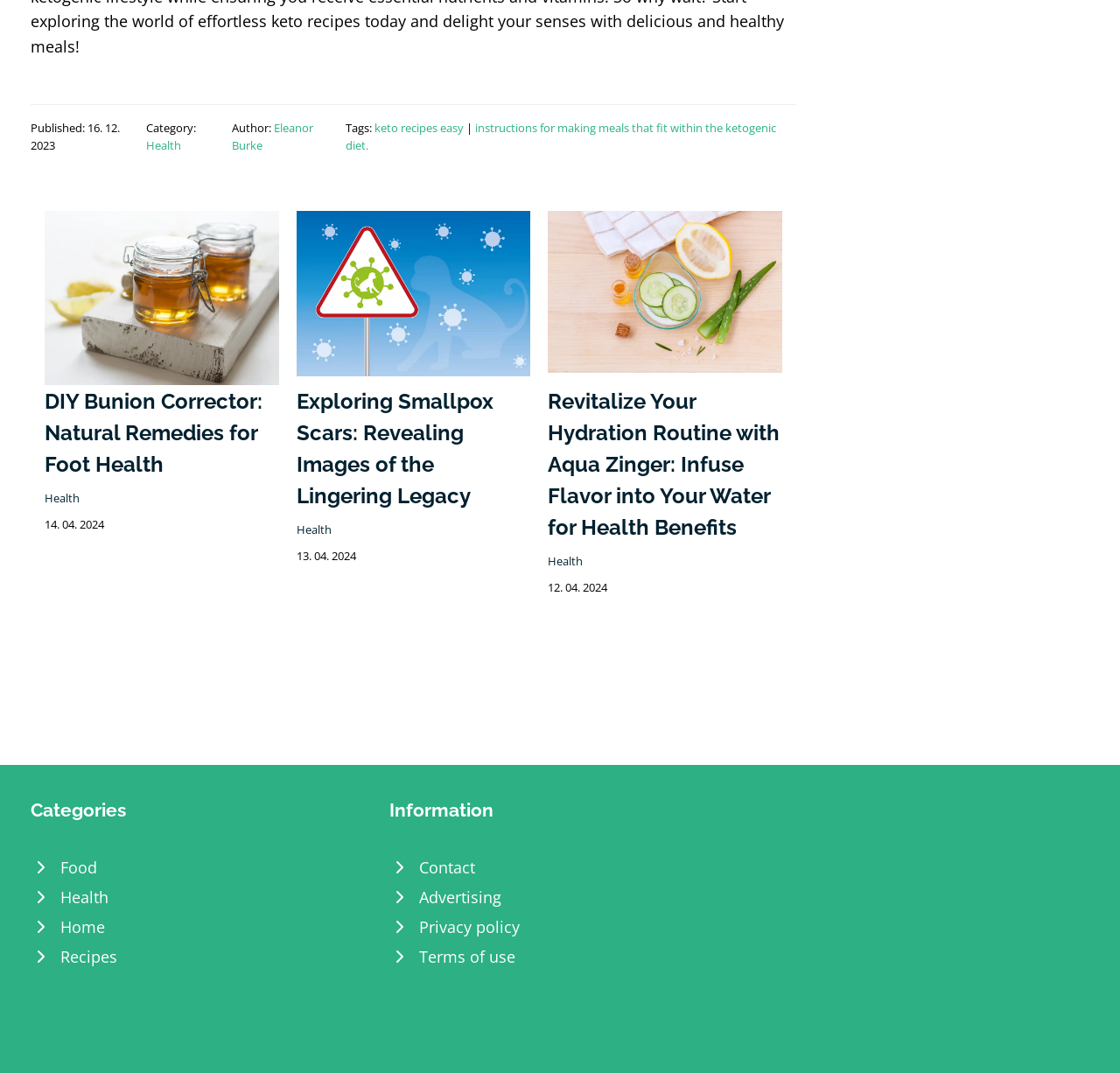Determine the bounding box coordinates of the clickable area required to perform the following instruction: "Read the article 'DIY Bunion Corrector: Natural Remedies for Foot Health'". The coordinates should be represented as four float numbers between 0 and 1: [left, top, right, bottom].

[0.04, 0.359, 0.249, 0.447]